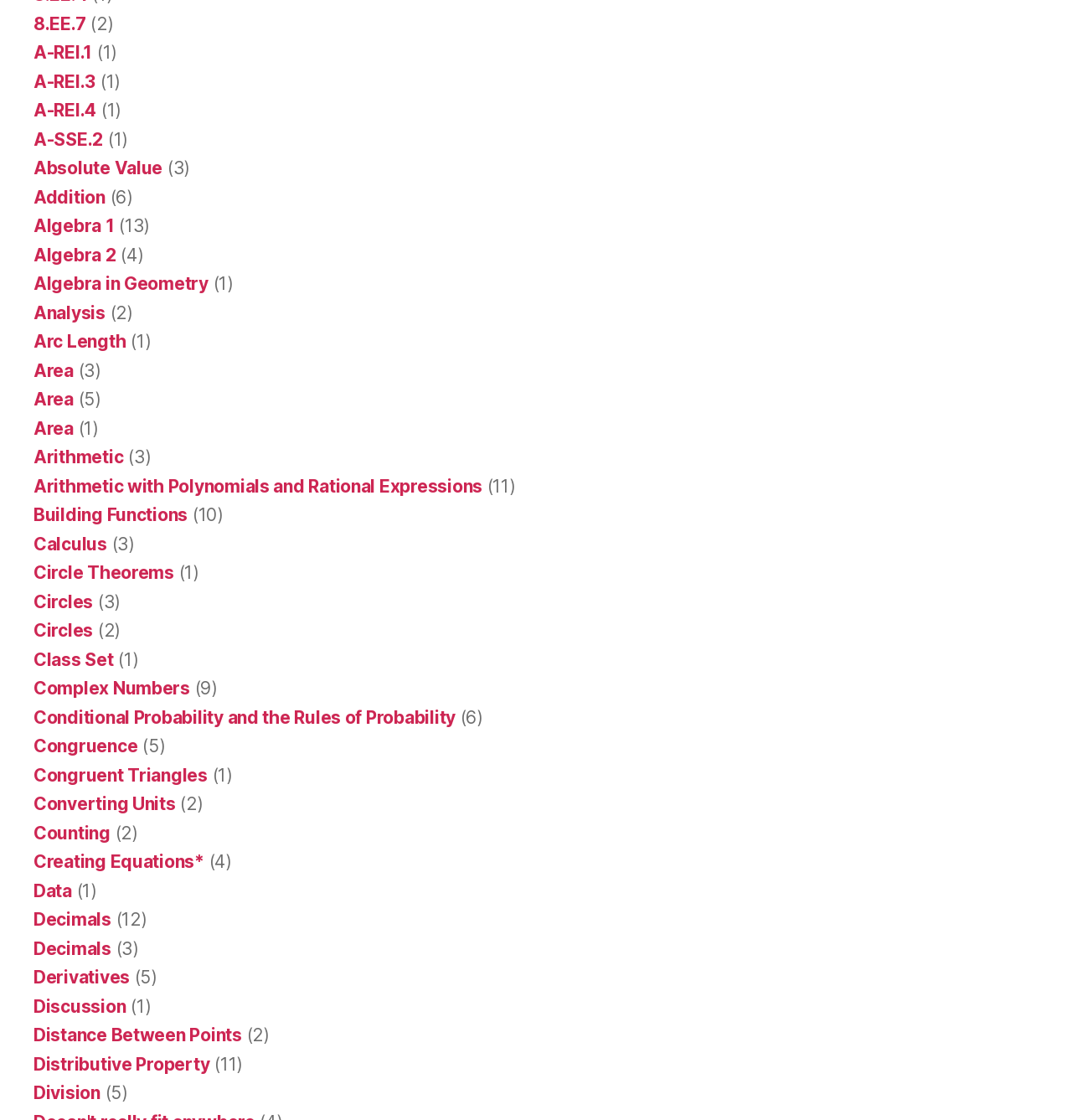Predict the bounding box for the UI component with the following description: "Class Set".

[0.031, 0.579, 0.106, 0.598]